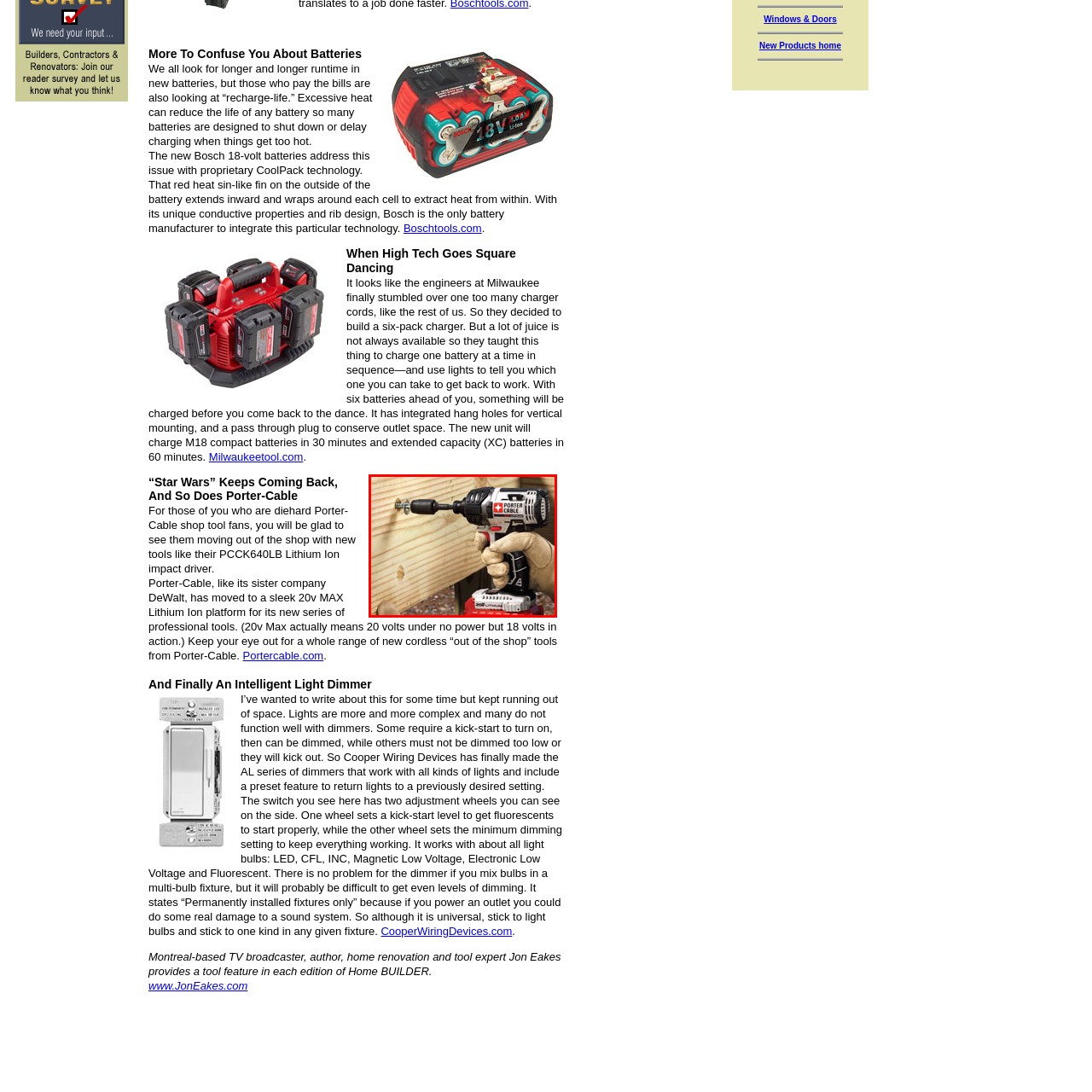Check the image marked by the red frame and reply to the question using one word or phrase:
What is the material being worked on?

Wood